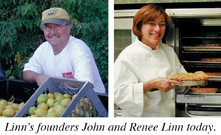Detail the scene shown in the image extensively.

The image showcases the founders of Linn's, John and Renee Linn, in a side-by-side format. On the left, John is seen smiling while handling a crate of freshly harvested pears, embodying the essence of farm life and their dedication to nurturing produce. On the right, Renee is captured in a kitchen setting, skillfully preparing baked goods, highlighting her role in creating the beloved Linn's Fruit Preserves and Pies. Together, they represent the heart and soul of Linn's, a family-run enterprise that has thrived by combining their passion for farming with culinary creativity. The caption elegantly underscores their journey and ongoing commitment to bringing fresh, quality products to their community.